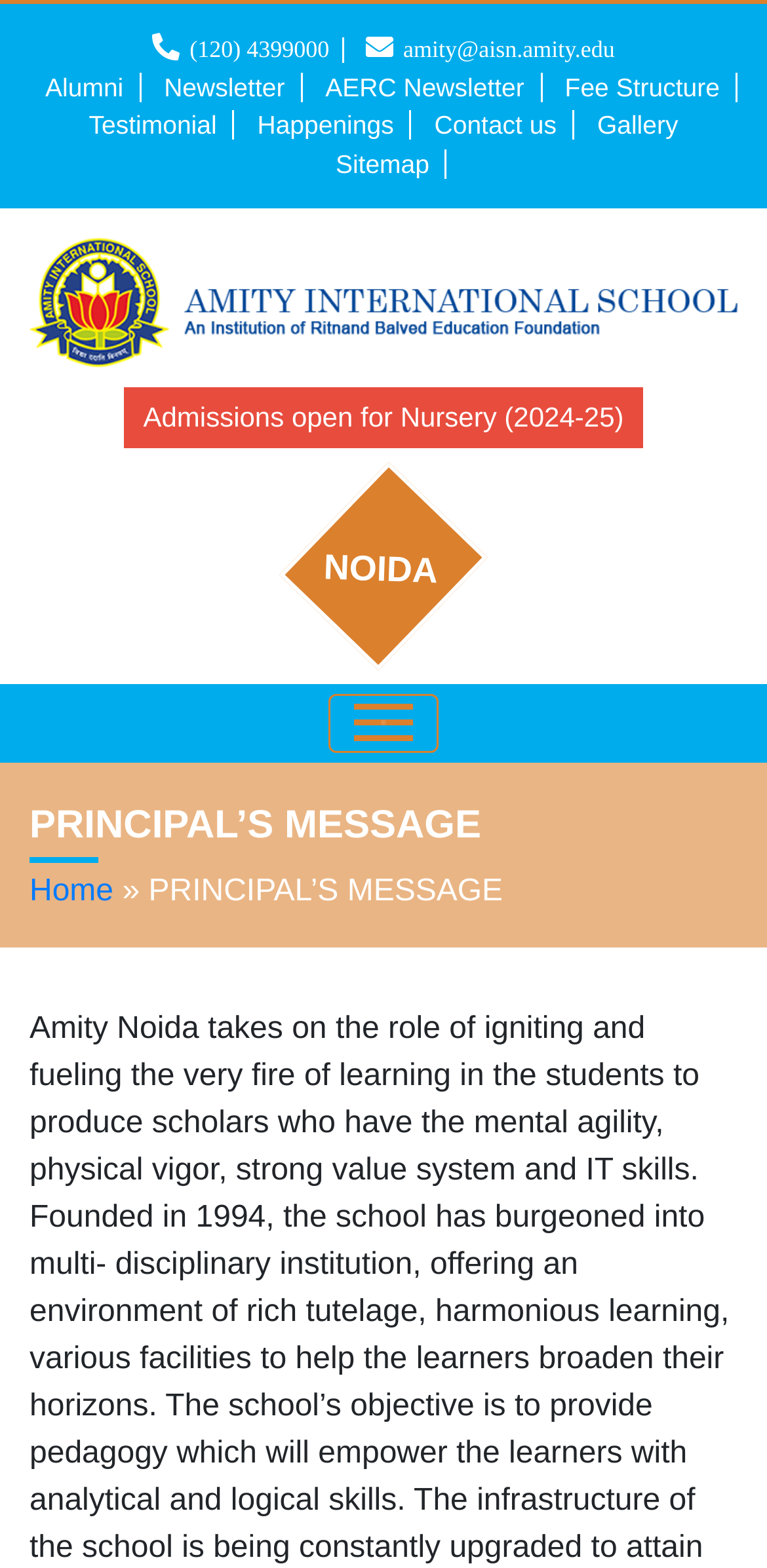What is the contact email of the school?
Look at the image and answer the question using a single word or phrase.

amity@aisn.amity.edu